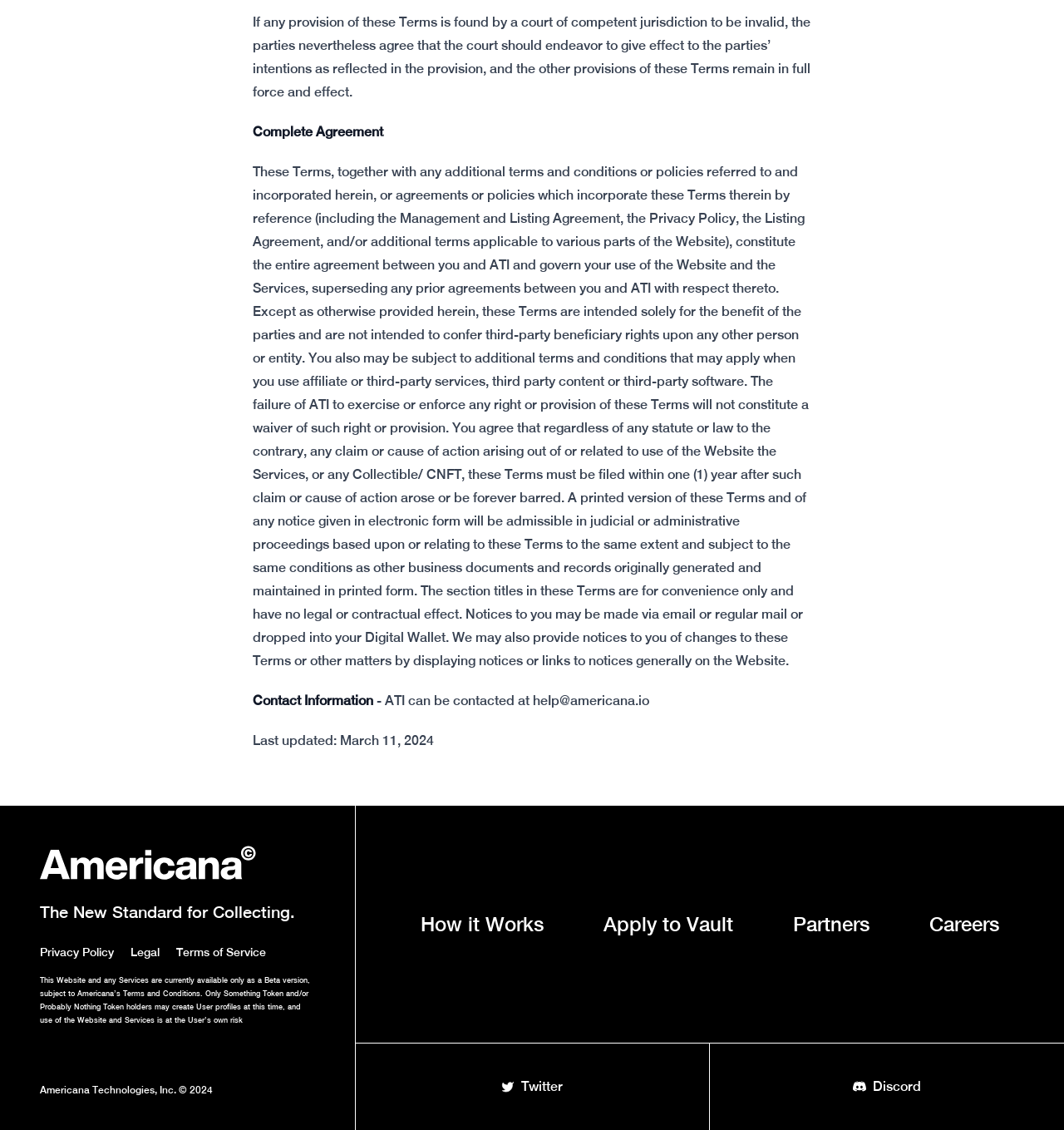Locate the bounding box coordinates of the element you need to click to accomplish the task described by this instruction: "Click on the 'Discord' link".

[0.667, 0.923, 1.0, 1.0]